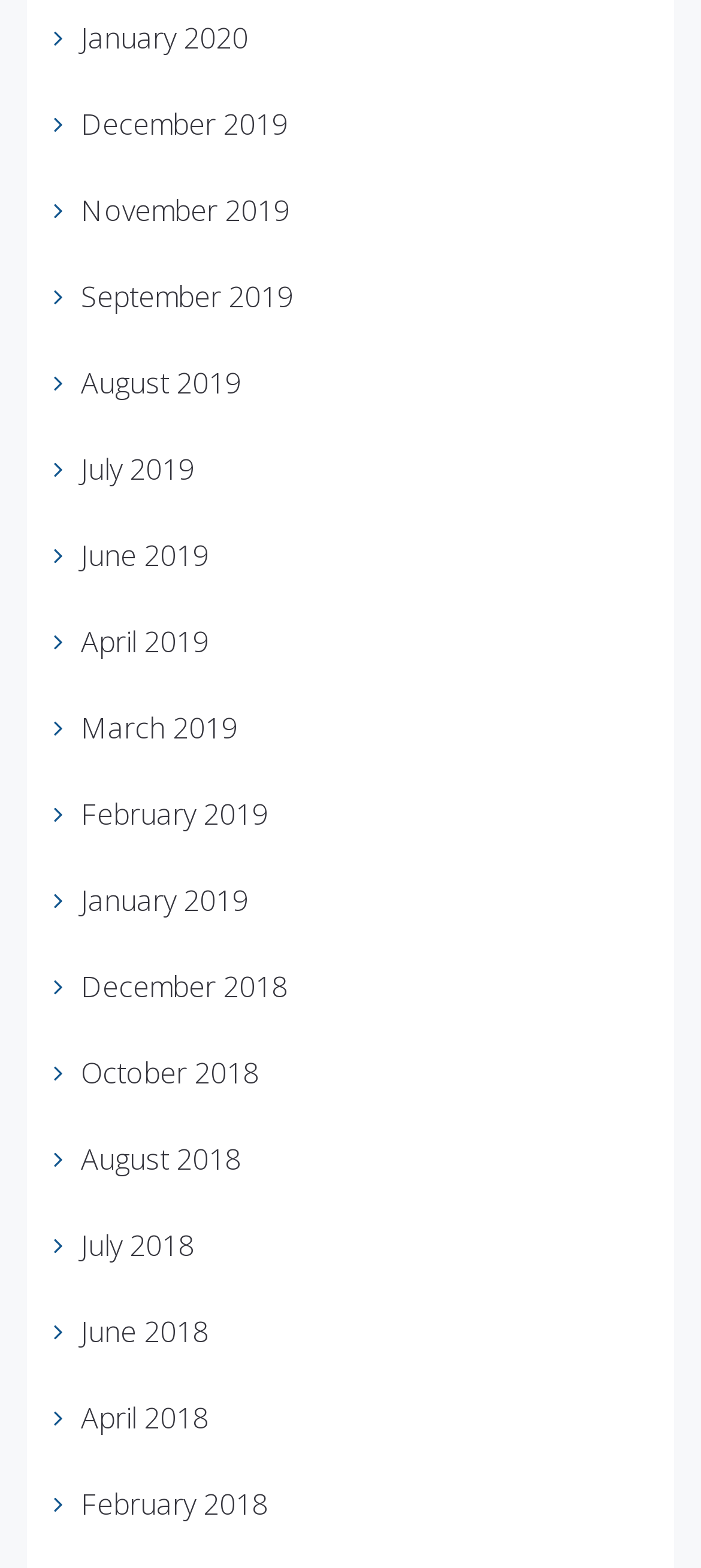What is the earliest month listed?
Could you give a comprehensive explanation in response to this question?

By examining the list of links, I found that the earliest month listed is December 2018, which is located at the bottom of the list.